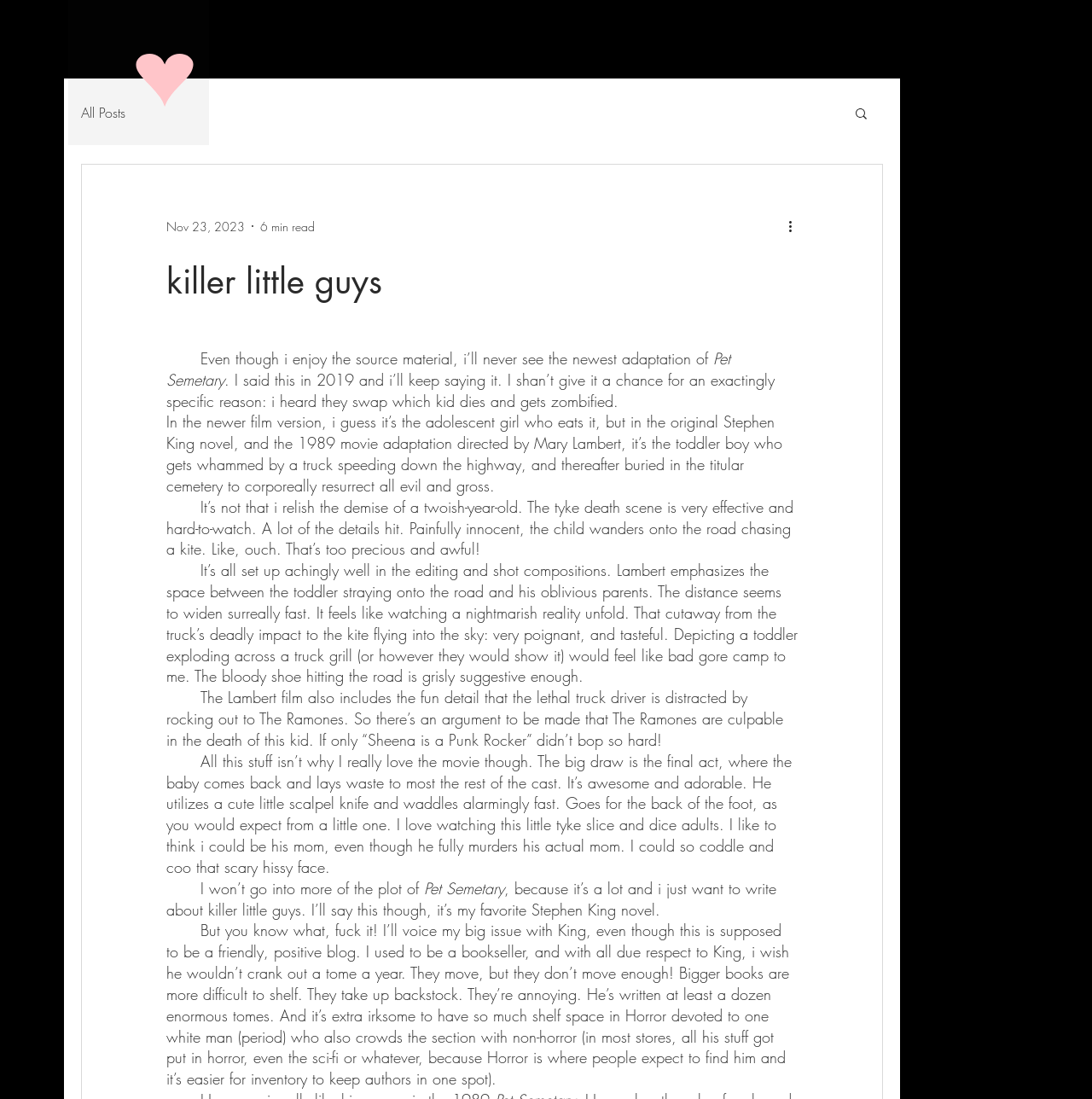Extract the heading text from the webpage.

killer little guys